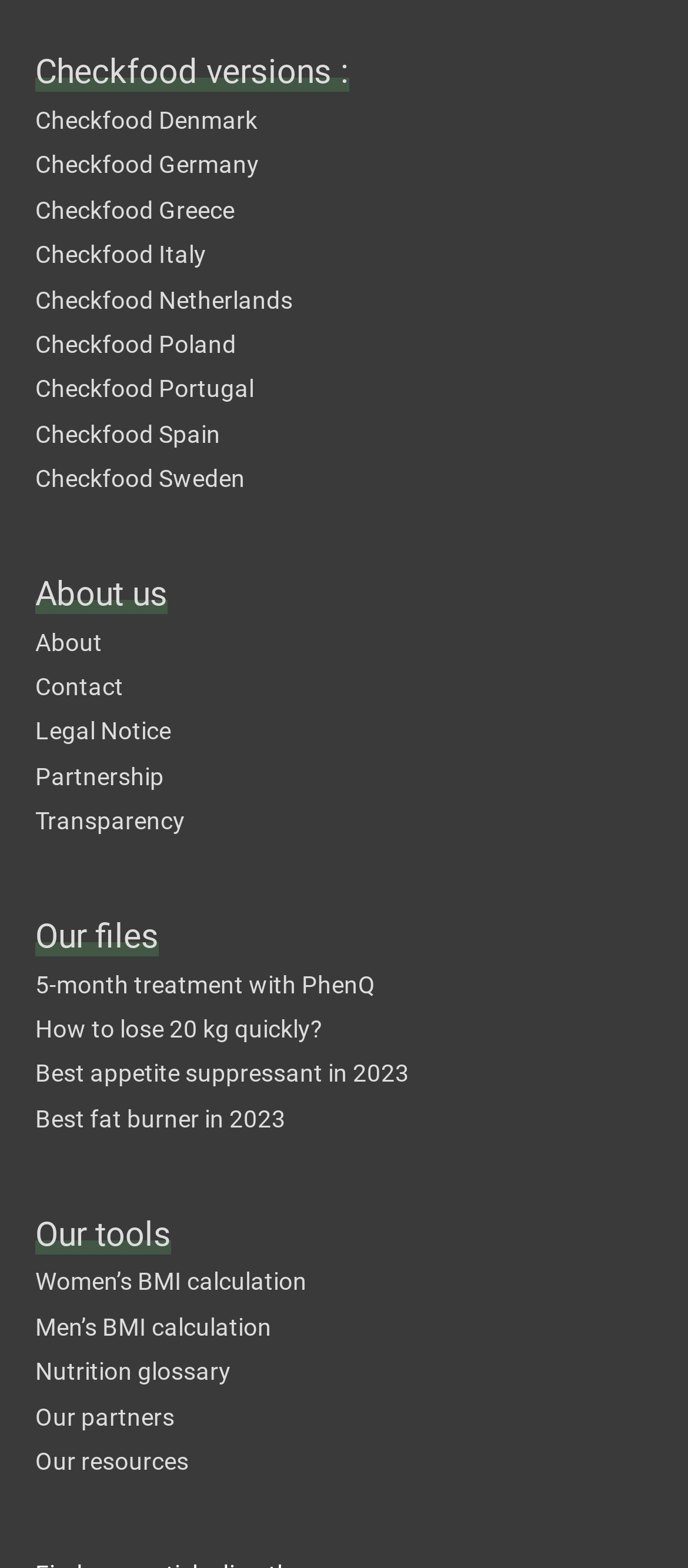Find the bounding box coordinates of the area to click in order to follow the instruction: "Learn about the company".

[0.051, 0.4, 0.149, 0.418]